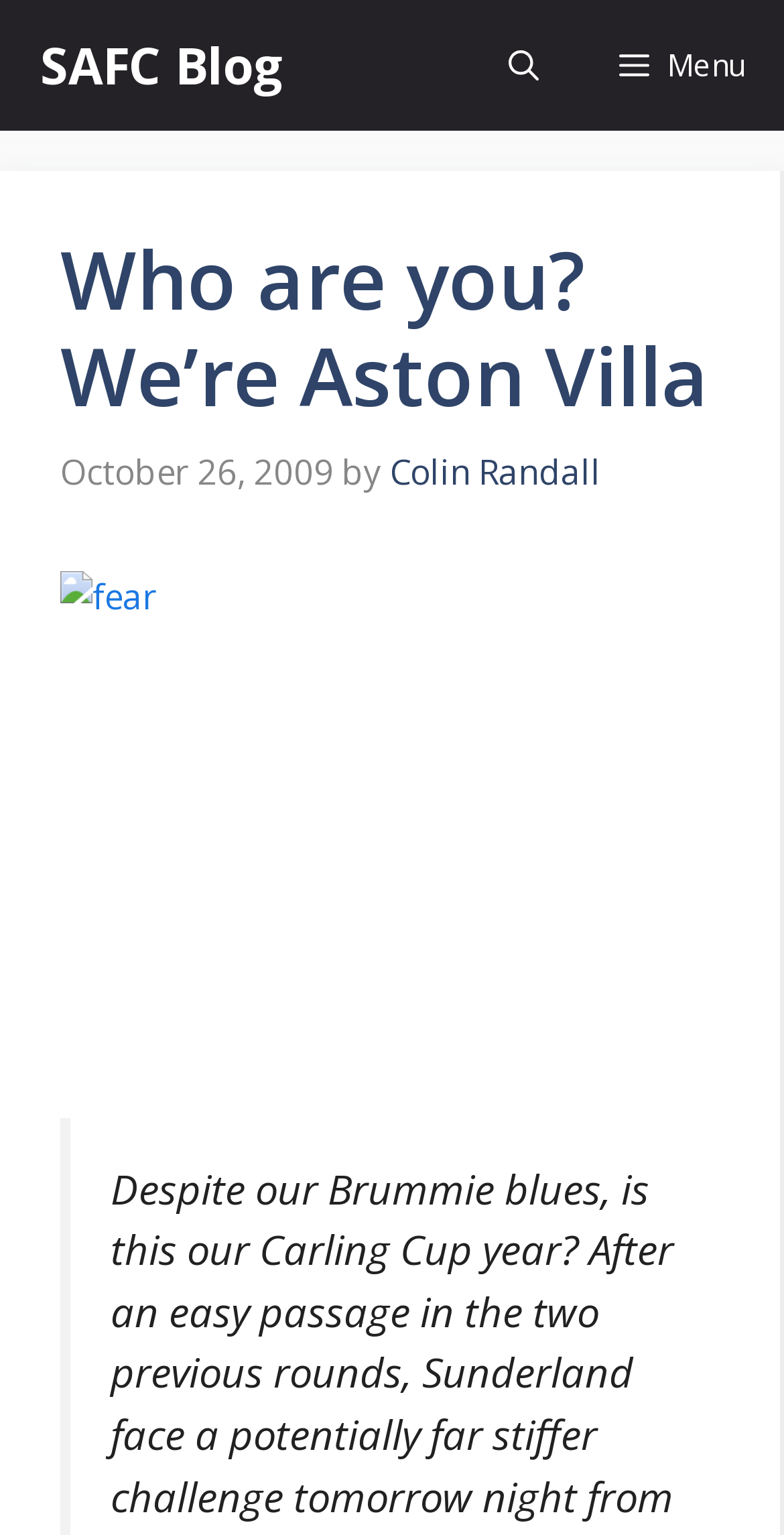Offer an in-depth caption of the entire webpage.

The webpage appears to be a blog post from SAFC Blog, with the title "Who are you? We're Aston Villa". At the top of the page, there is a primary navigation menu that spans the entire width of the page, containing links to other sections of the blog. On the right side of the navigation menu, there is a button labeled "Menu" and a link to open a search bar.

Below the navigation menu, there is a header section that takes up about a quarter of the page's height. Within this section, there is a heading with the title of the blog post, followed by a timestamp indicating that the post was published on October 26, 2009. The author of the post, Colin Randall, is credited below the timestamp.

The main content of the blog post appears to be a single paragraph or article, which is not fully described in the accessibility tree. However, there is an image below the header section that is labeled "fear", which may be related to the content of the article.

Overall, the webpage has a simple layout with a clear hierarchy of elements, making it easy to navigate and read.